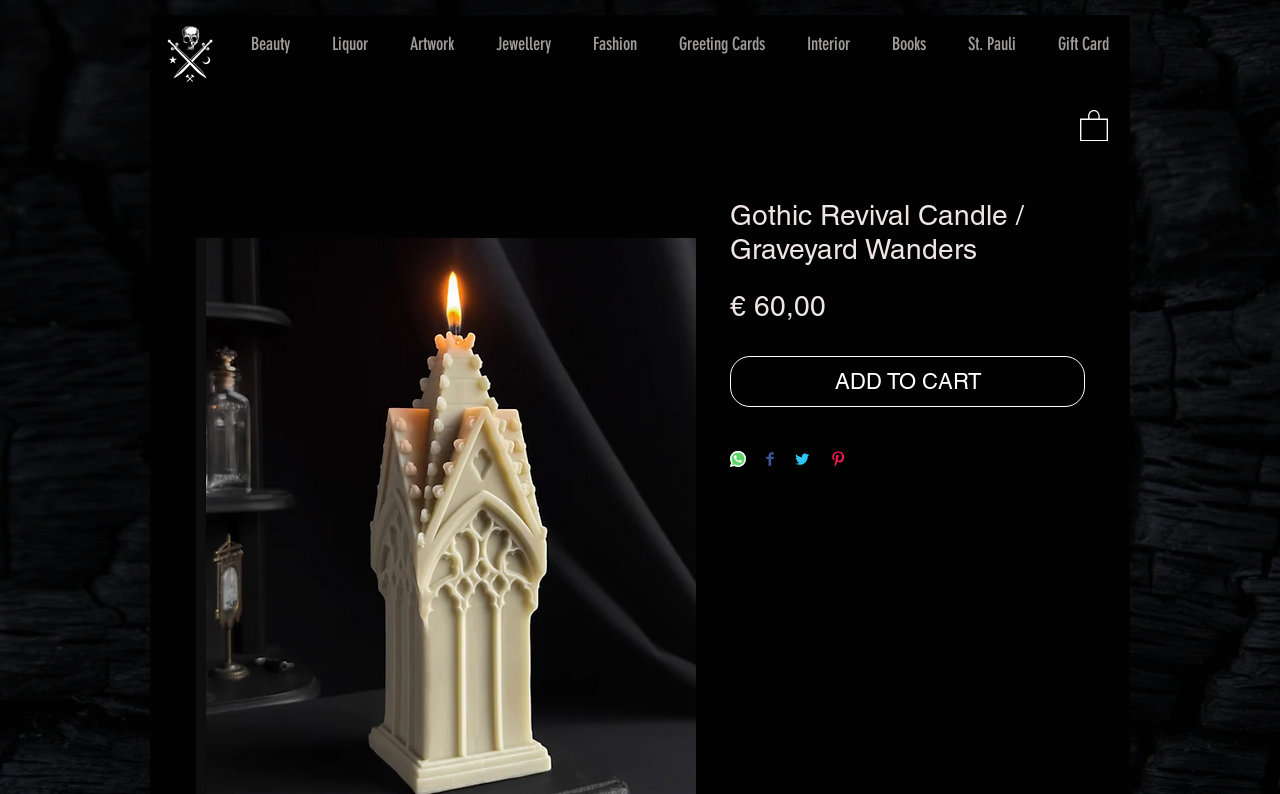Generate a thorough caption detailing the webpage content.

This webpage is about a product, the Gothic Revival Candle from Graveyard Wanders. At the top left, there is a logo image of Lovendahl, and next to it, the title "Gothic Revival Candle / Graveyard Wanders" is displayed prominently. Below the title, the price "€ 60,00" is shown, along with a label "Price" to its right. 

To the right of the price, there is an "ADD TO CART" button, followed by four social media sharing buttons: WhatsApp, Facebook, Twitter, and Pinterest. Each sharing button has a corresponding icon image.

On the top right, there is a navigation menu with several links, including "Beauty", "Liquor", "Artwork", "Jewellery", "Fashion", "Greeting Cards", "Interior", "Books", "St. Pauli", and "Gift Card". 

At the bottom right, there is another button with an icon image, but its purpose is unclear.